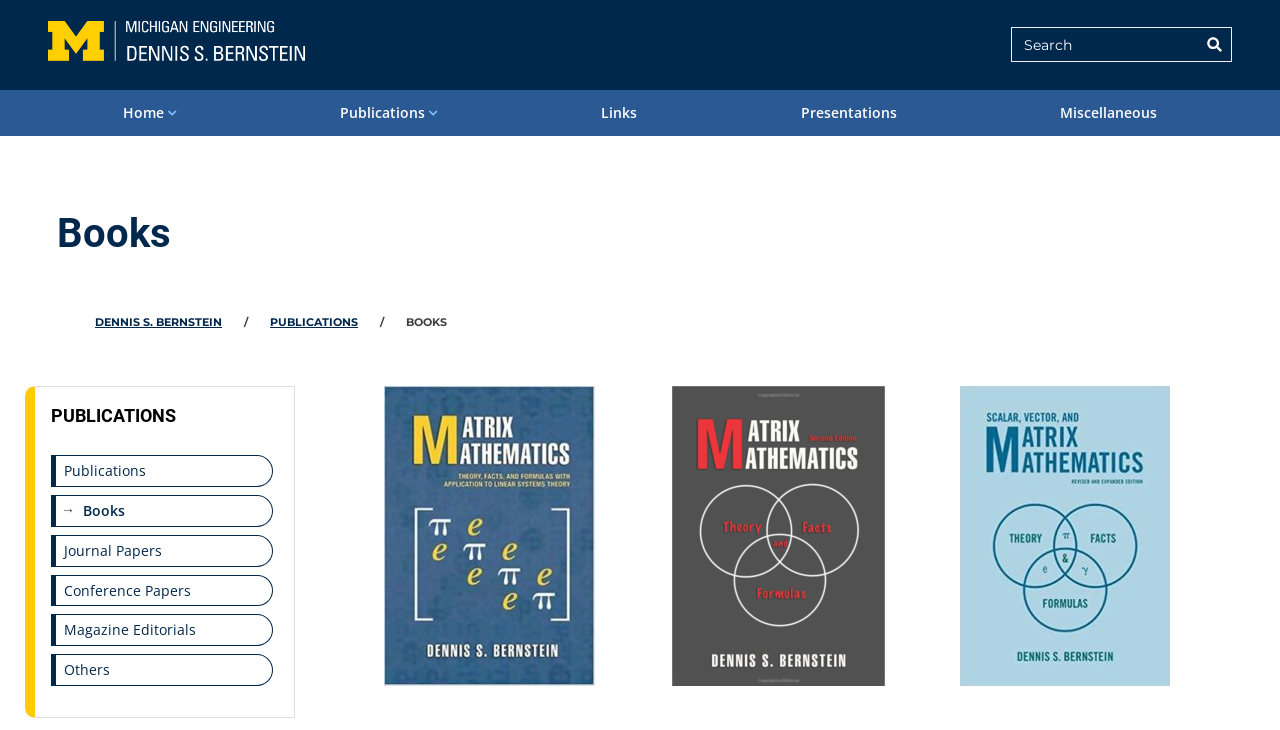Identify the bounding box coordinates of the clickable section necessary to follow the following instruction: "Click on the Matrix Mathematics Book Theory link". The coordinates should be presented as four float numbers from 0 to 1, i.e., [left, top, right, bottom].

[0.3, 0.909, 0.465, 0.939]